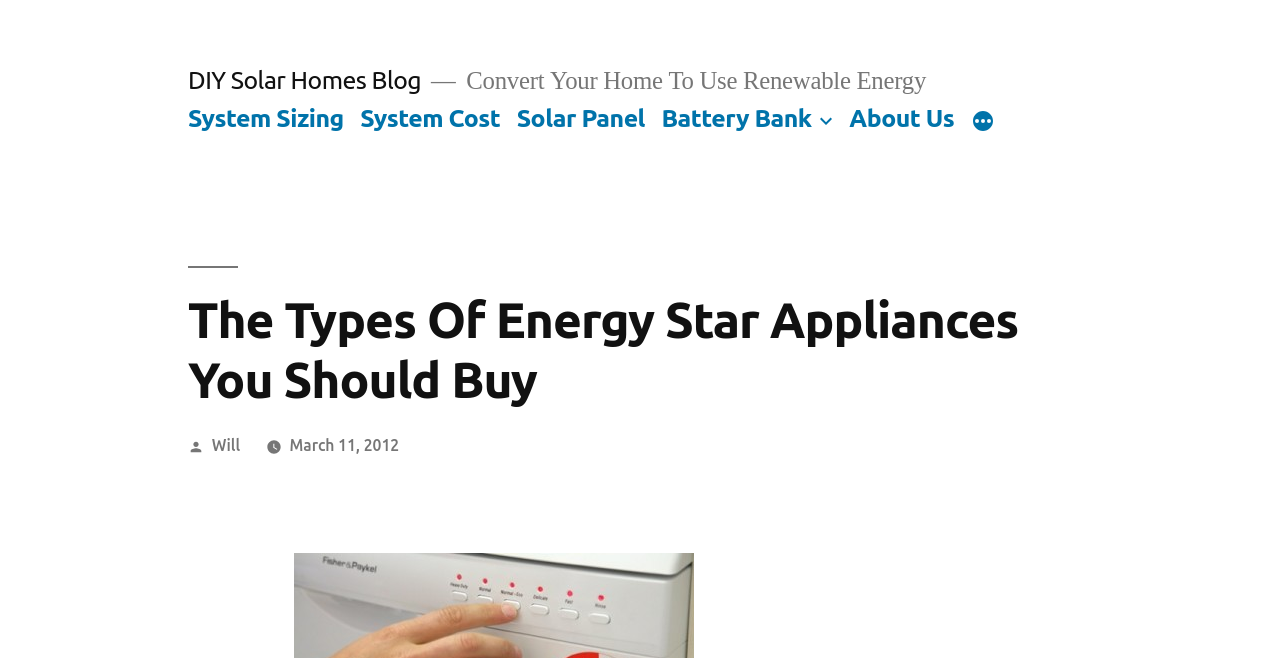Pinpoint the bounding box coordinates of the area that should be clicked to complete the following instruction: "Share". The coordinates must be given as four float numbers between 0 and 1, i.e., [left, top, right, bottom].

None